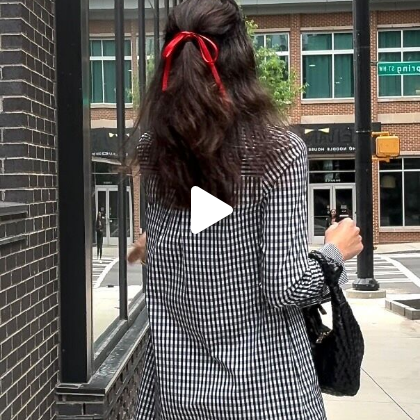What is the individual holding in her right hand?
Refer to the image and respond with a one-word or short-phrase answer.

A black handbag